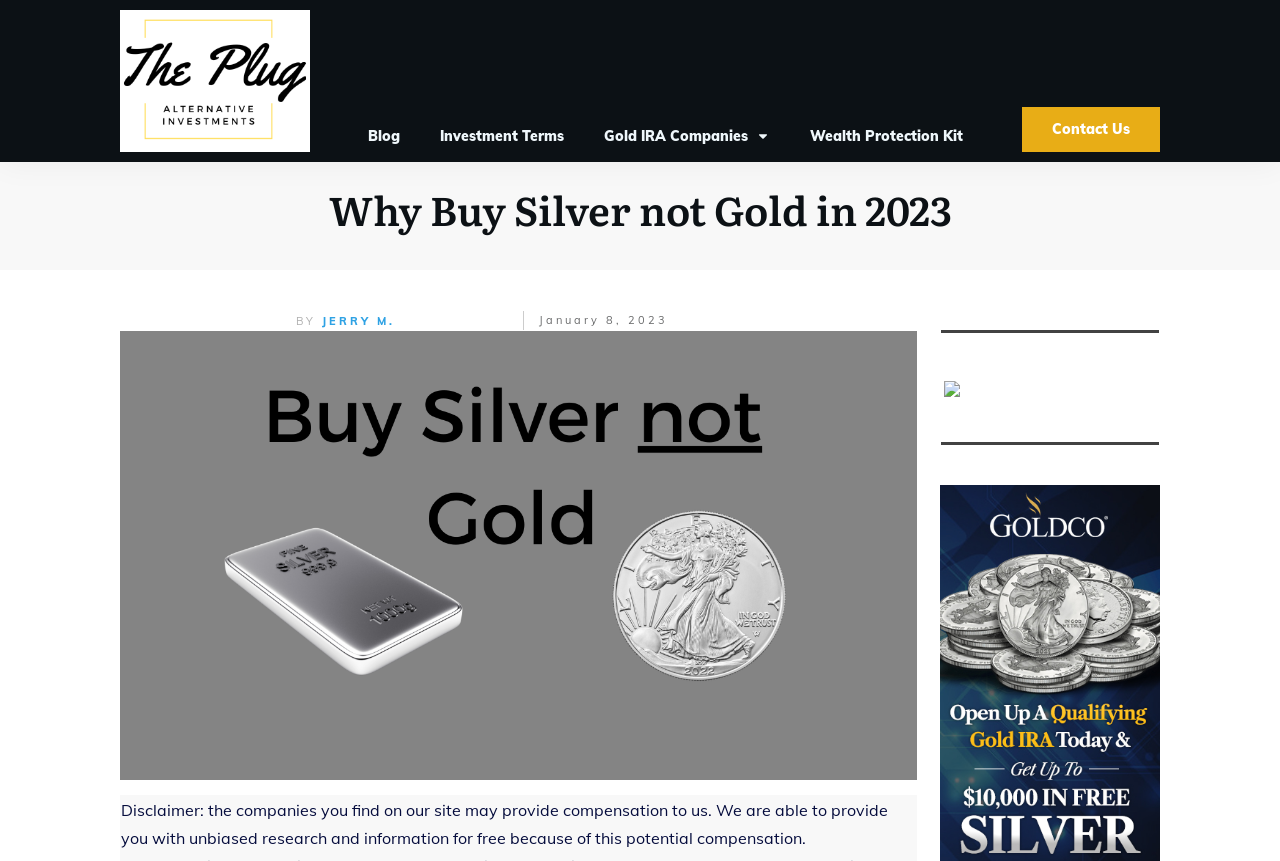Can you find the bounding box coordinates for the element that needs to be clicked to execute this instruction: "Contact us for more information"? The coordinates should be given as four float numbers between 0 and 1, i.e., [left, top, right, bottom].

[0.798, 0.124, 0.906, 0.177]